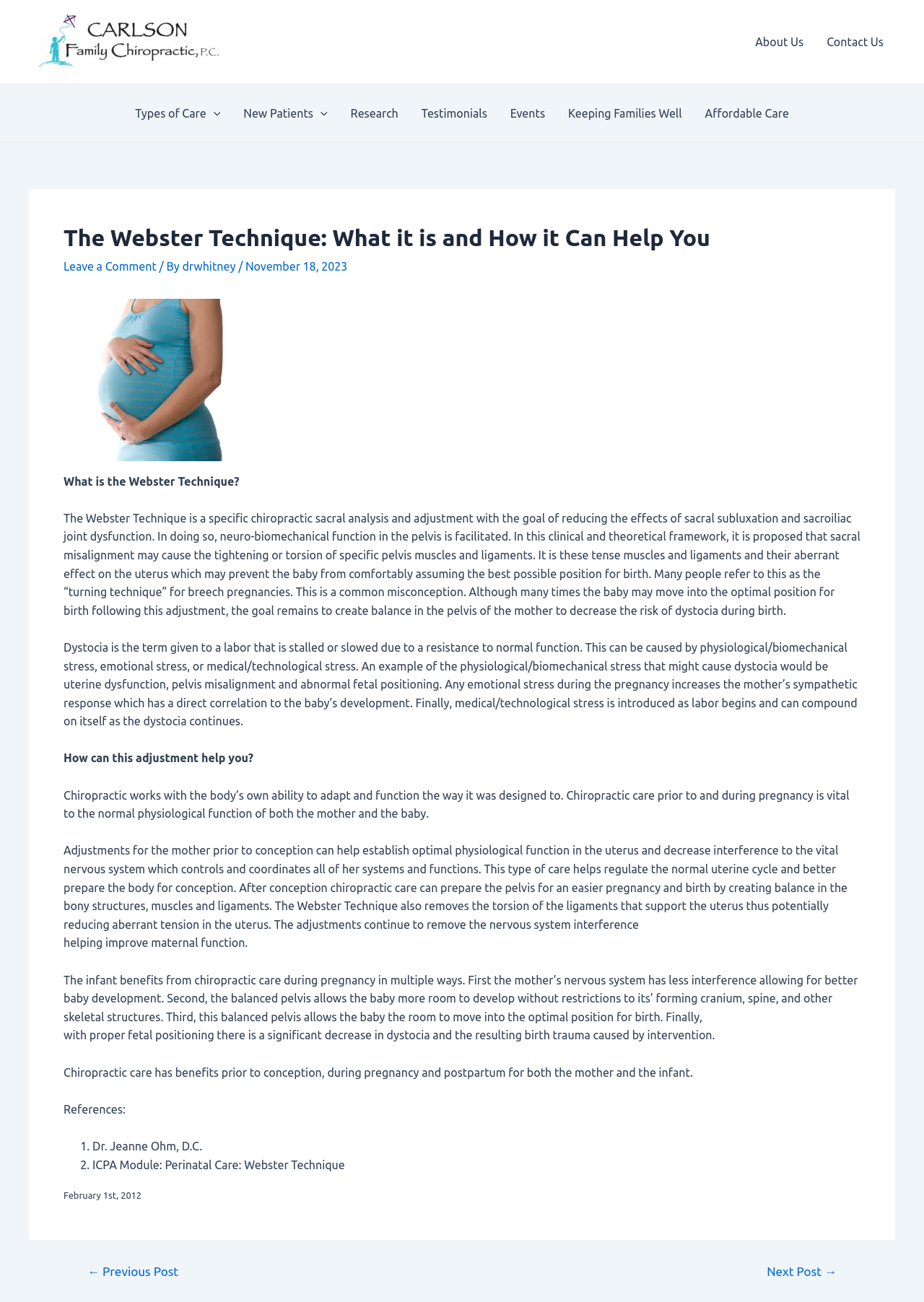Can you show the bounding box coordinates of the region to click on to complete the task described in the instruction: "Click on the 'Leave a Comment' link"?

[0.069, 0.2, 0.169, 0.21]